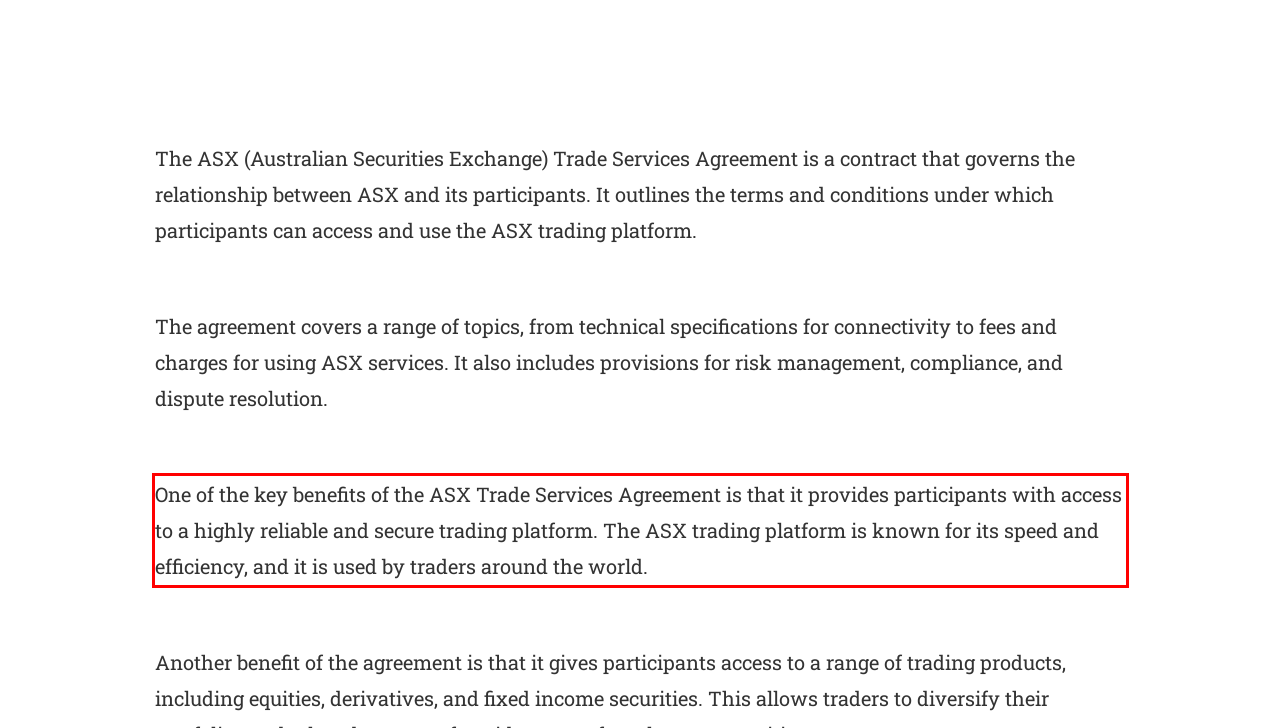Analyze the screenshot of the webpage and extract the text from the UI element that is inside the red bounding box.

One of the key benefits of the ASX Trade Services Agreement is that it provides participants with access to a highly reliable and secure trading platform. The ASX trading platform is known for its speed and efficiency, and it is used by traders around the world.